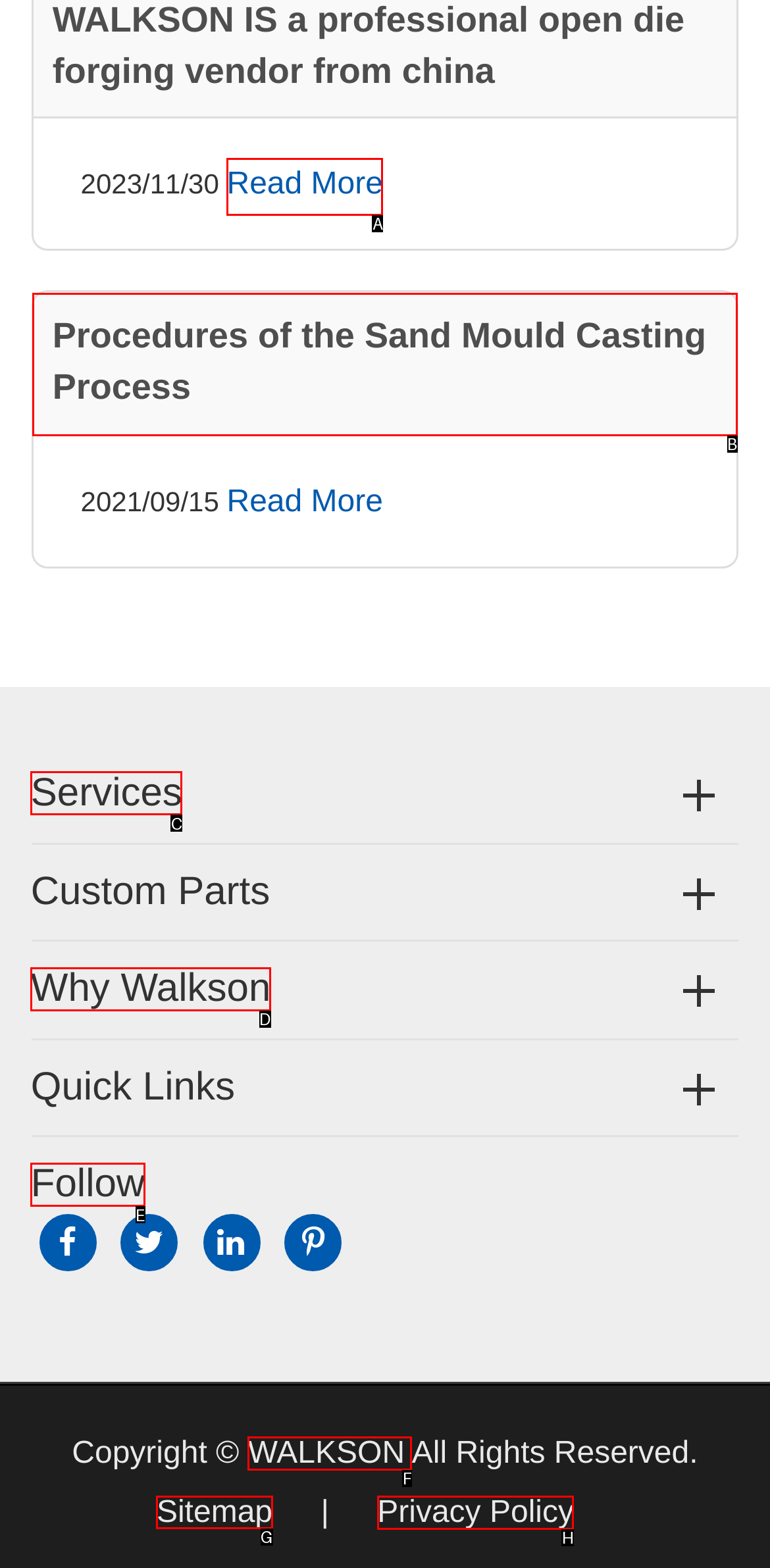To complete the task: Learn about Content Marketing, select the appropriate UI element to click. Respond with the letter of the correct option from the given choices.

None